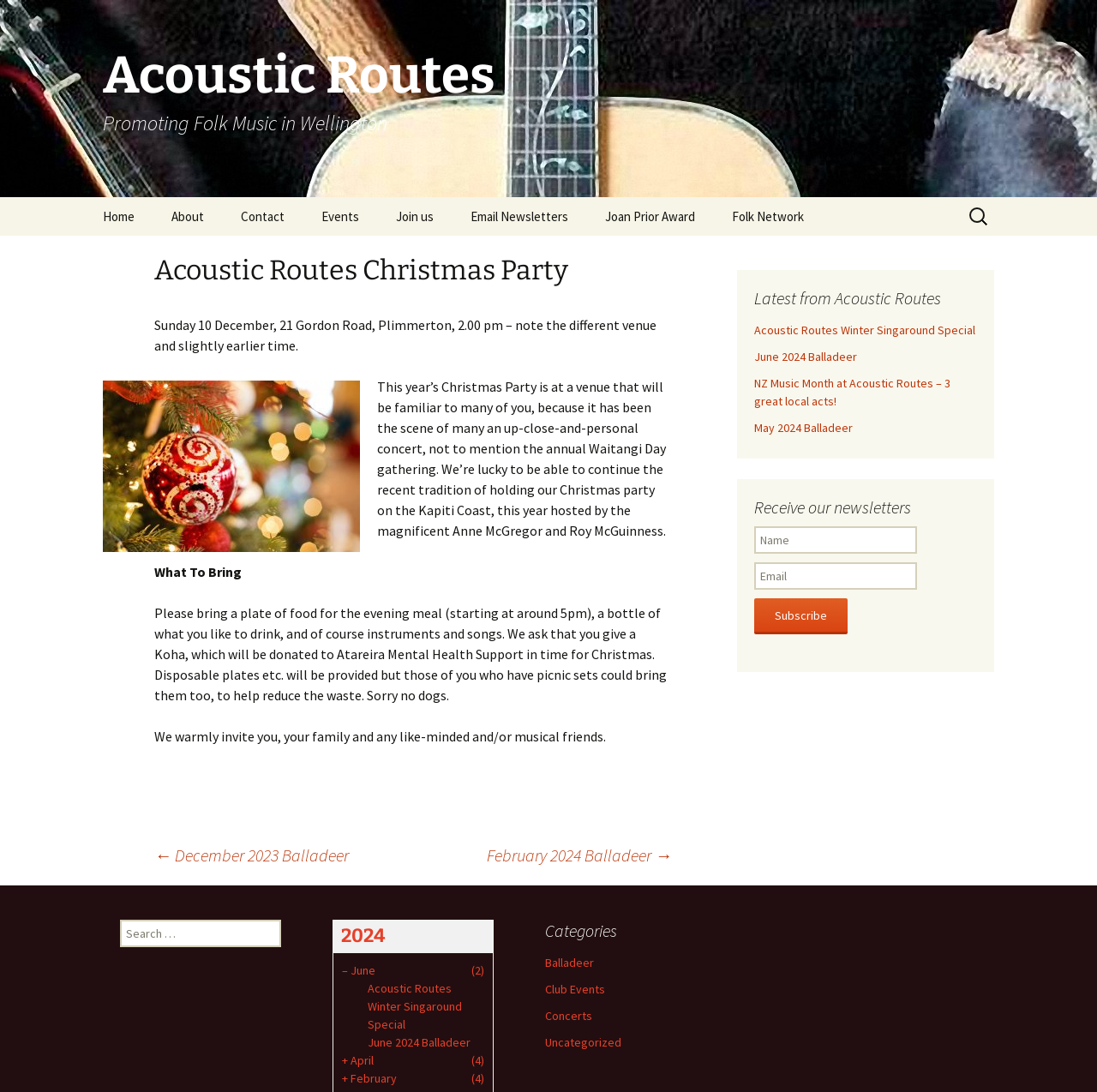Who is hosting the Christmas Party?
Offer a detailed and exhaustive answer to the question.

I found the answer by reading the main content of the webpage, which mentions that the Christmas Party is hosted by Anne McGregor and Roy McGuinness.